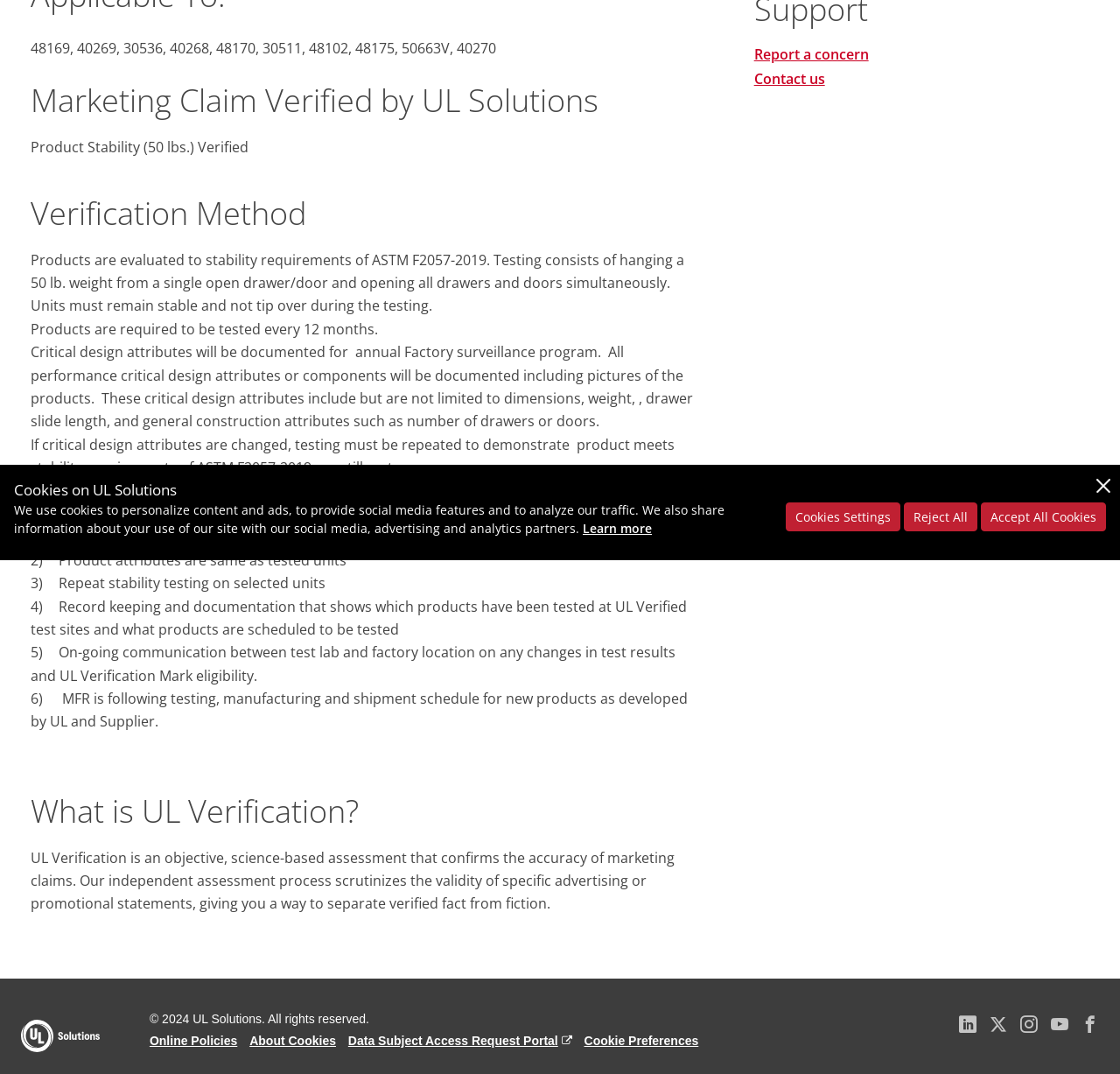Using the description: "Accept All Cookies", determine the UI element's bounding box coordinates. Ensure the coordinates are in the format of four float numbers between 0 and 1, i.e., [left, top, right, bottom].

[0.876, 0.468, 0.988, 0.495]